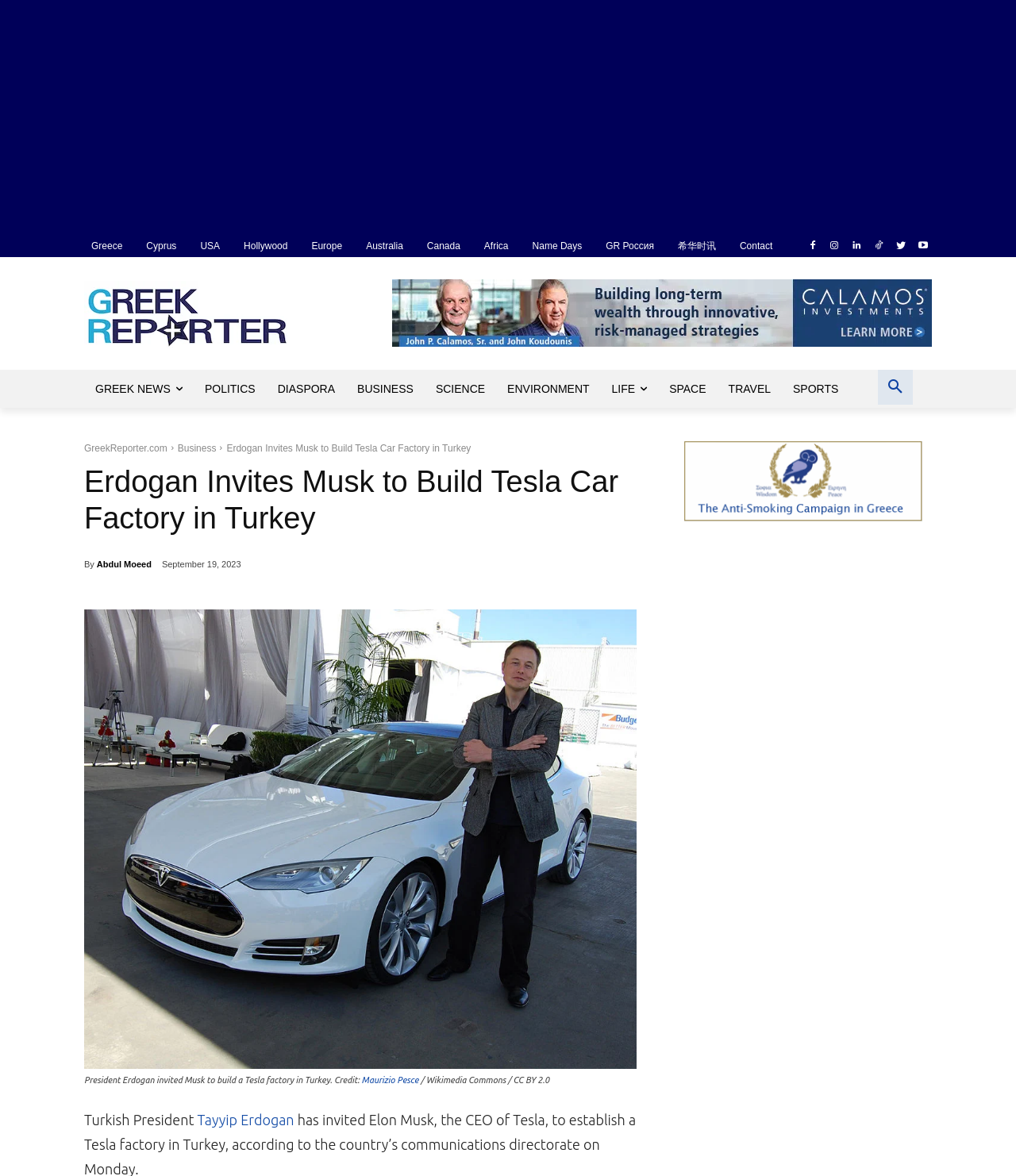Find and specify the bounding box coordinates that correspond to the clickable region for the instruction: "Read the article about Erdogan inviting Musk to build a Tesla factory in Turkey".

[0.223, 0.377, 0.464, 0.386]